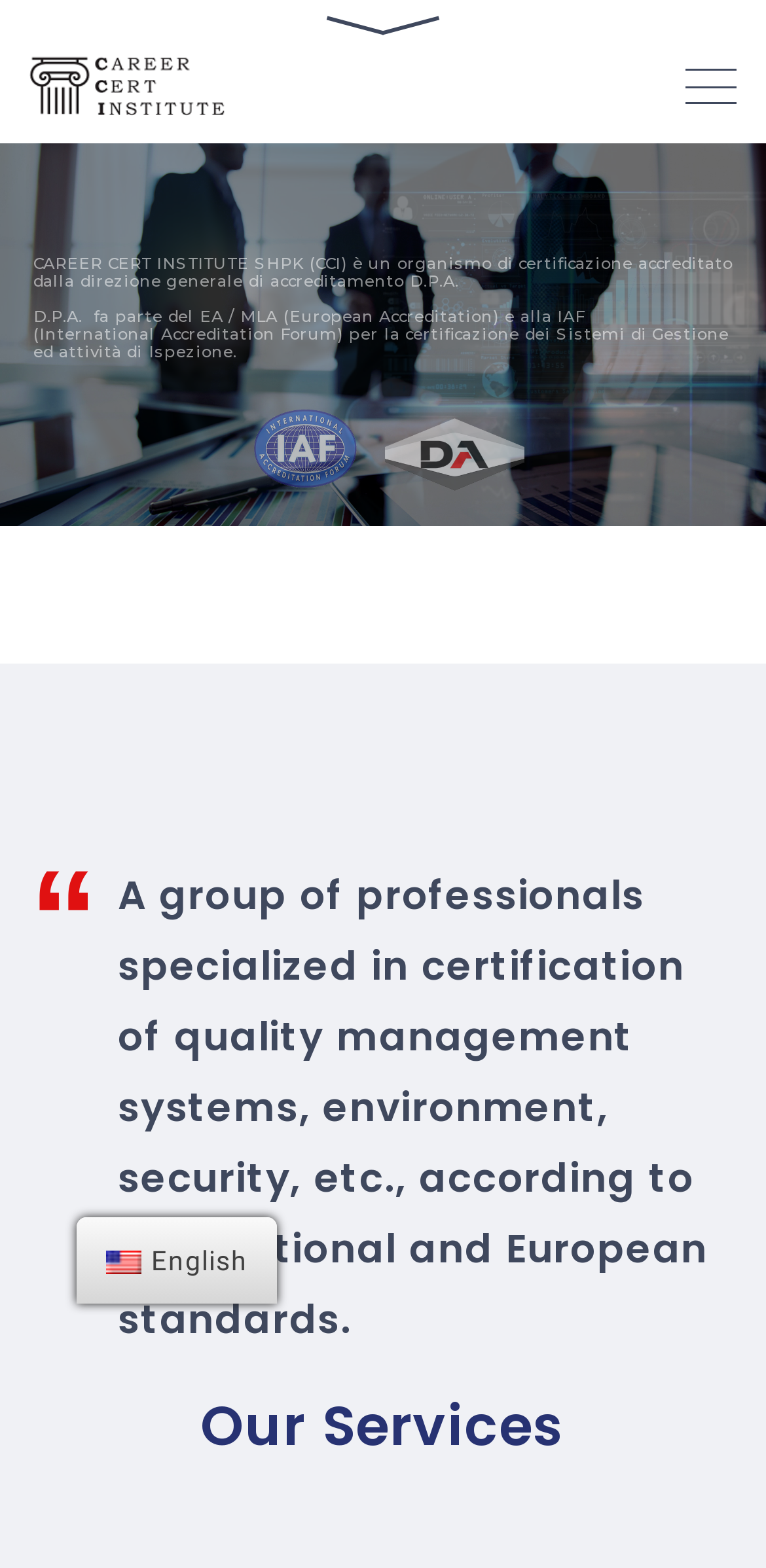What services does the institute provide? Analyze the screenshot and reply with just one word or a short phrase.

Our Services